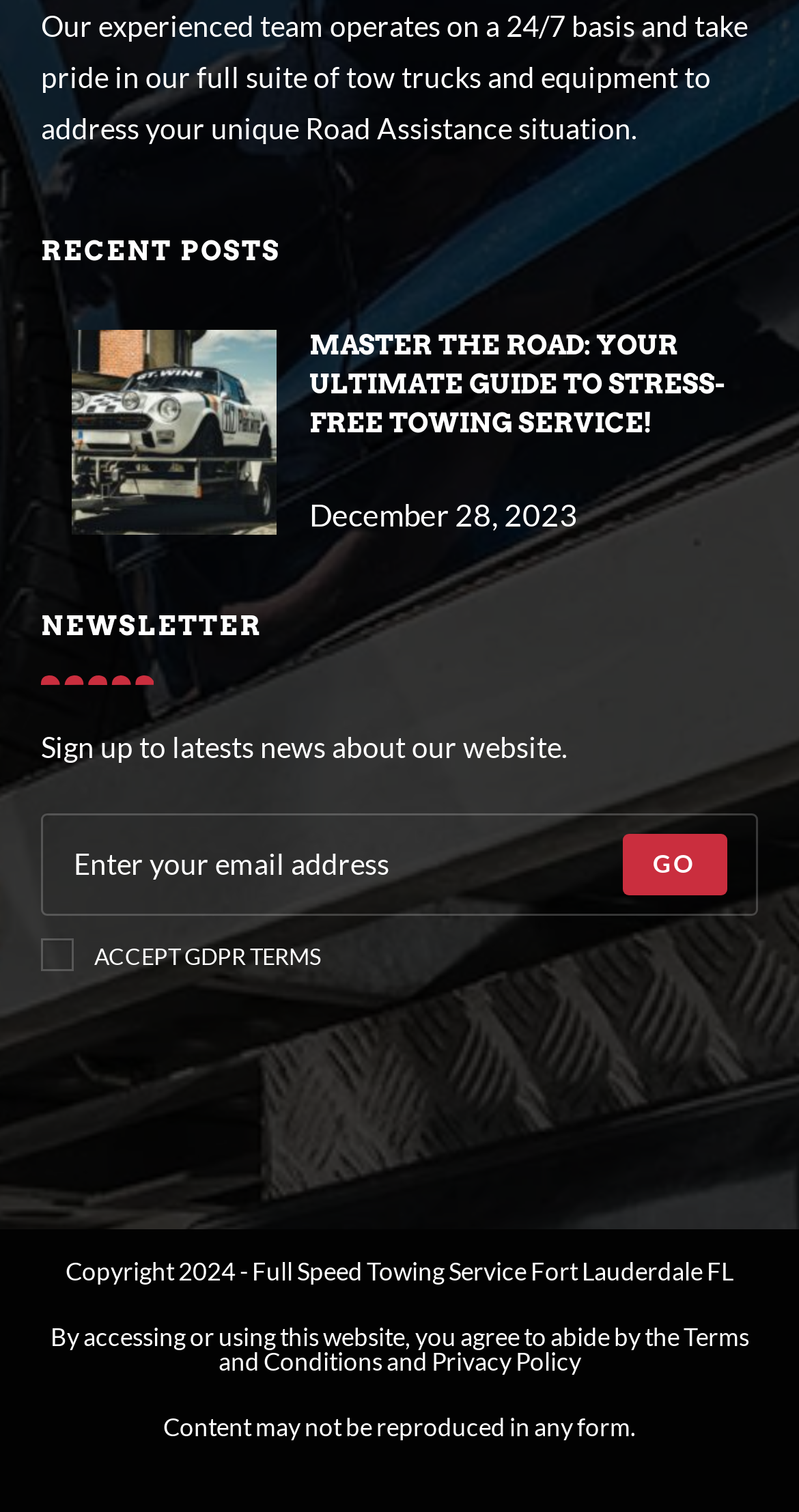Identify the bounding box of the HTML element described here: "Privacy Policy". Provide the coordinates as four float numbers between 0 and 1: [left, top, right, bottom].

[0.54, 0.89, 0.727, 0.91]